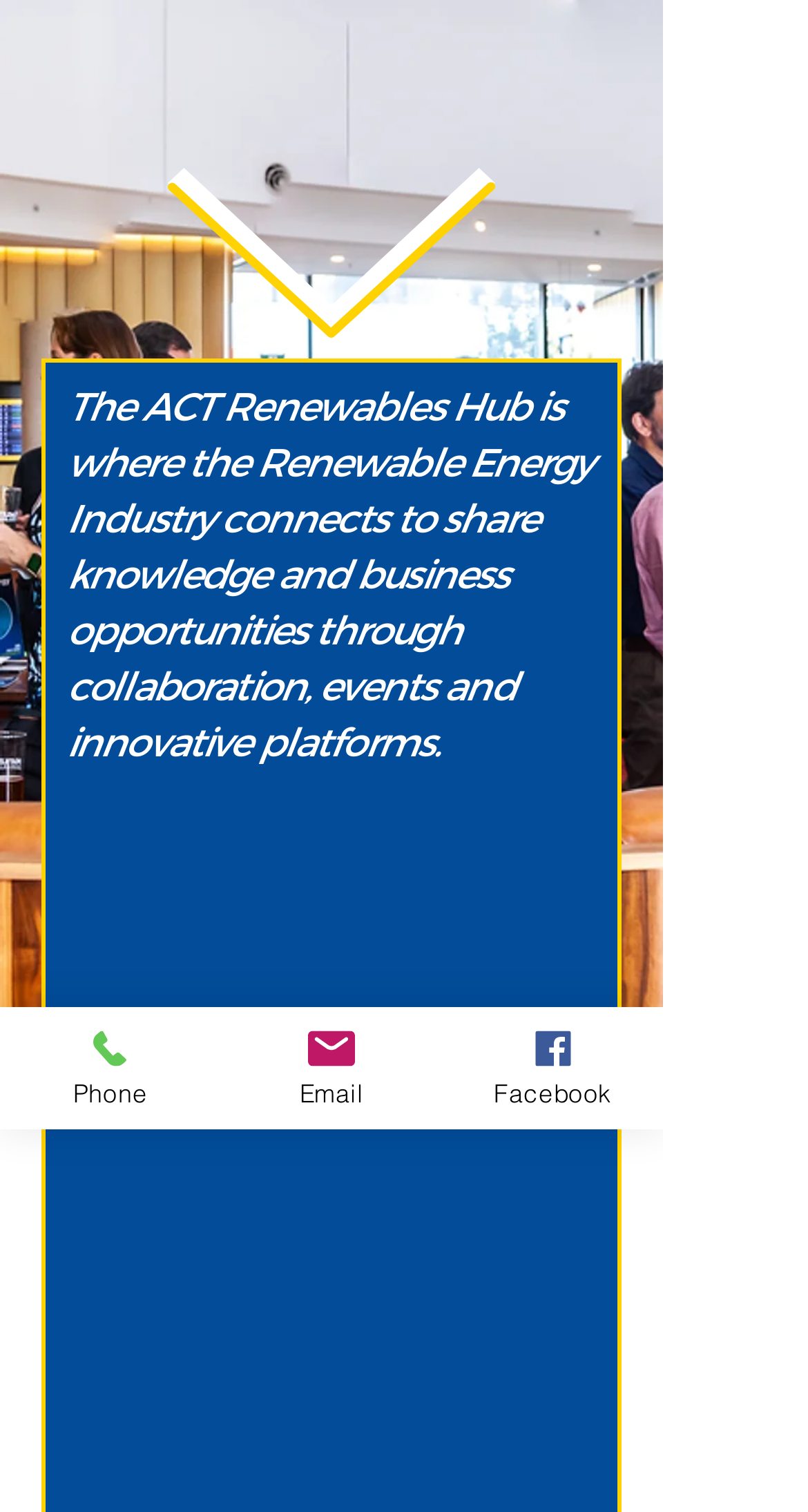What type of platforms are mentioned on the webpage?
Please answer the question as detailed as possible.

According to the static text, the ACT Renewables Hub provides innovative platforms, along with collaboration and events, to share knowledge and business opportunities.